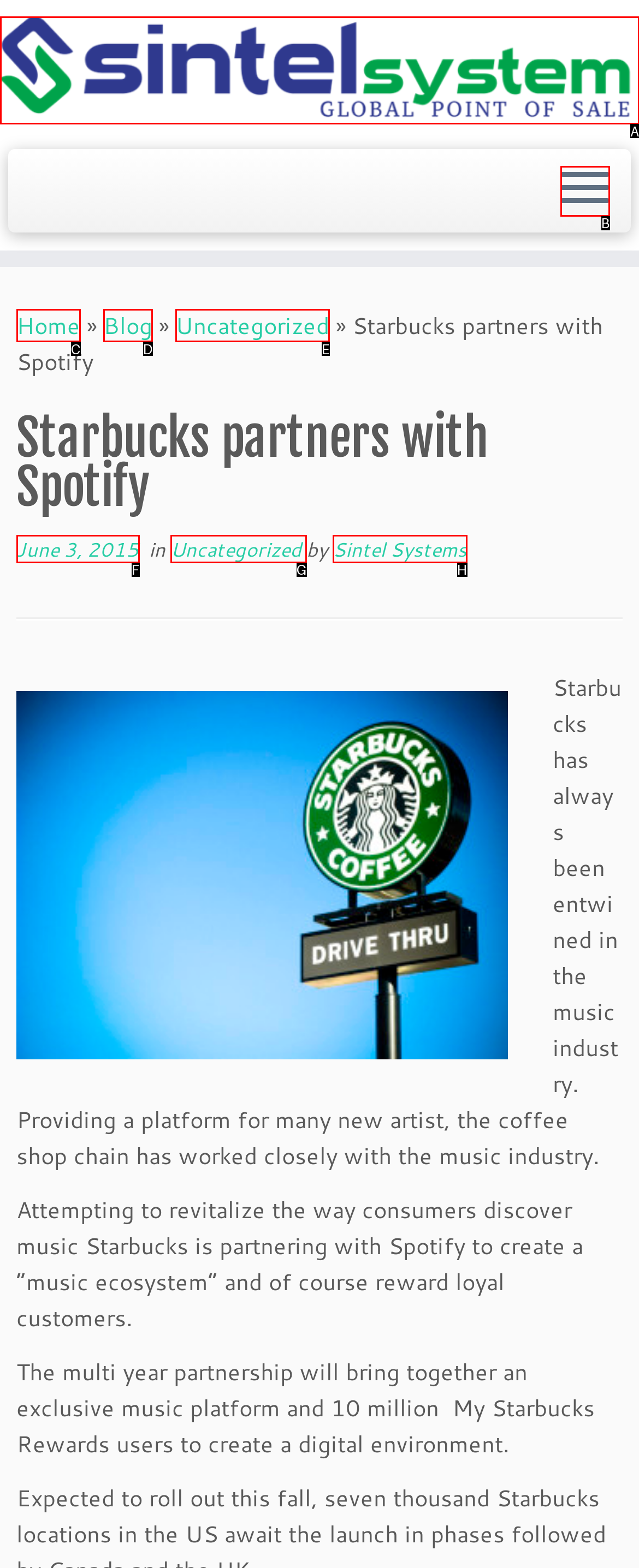Among the marked elements in the screenshot, which letter corresponds to the UI element needed for the task: Open the menu?

B